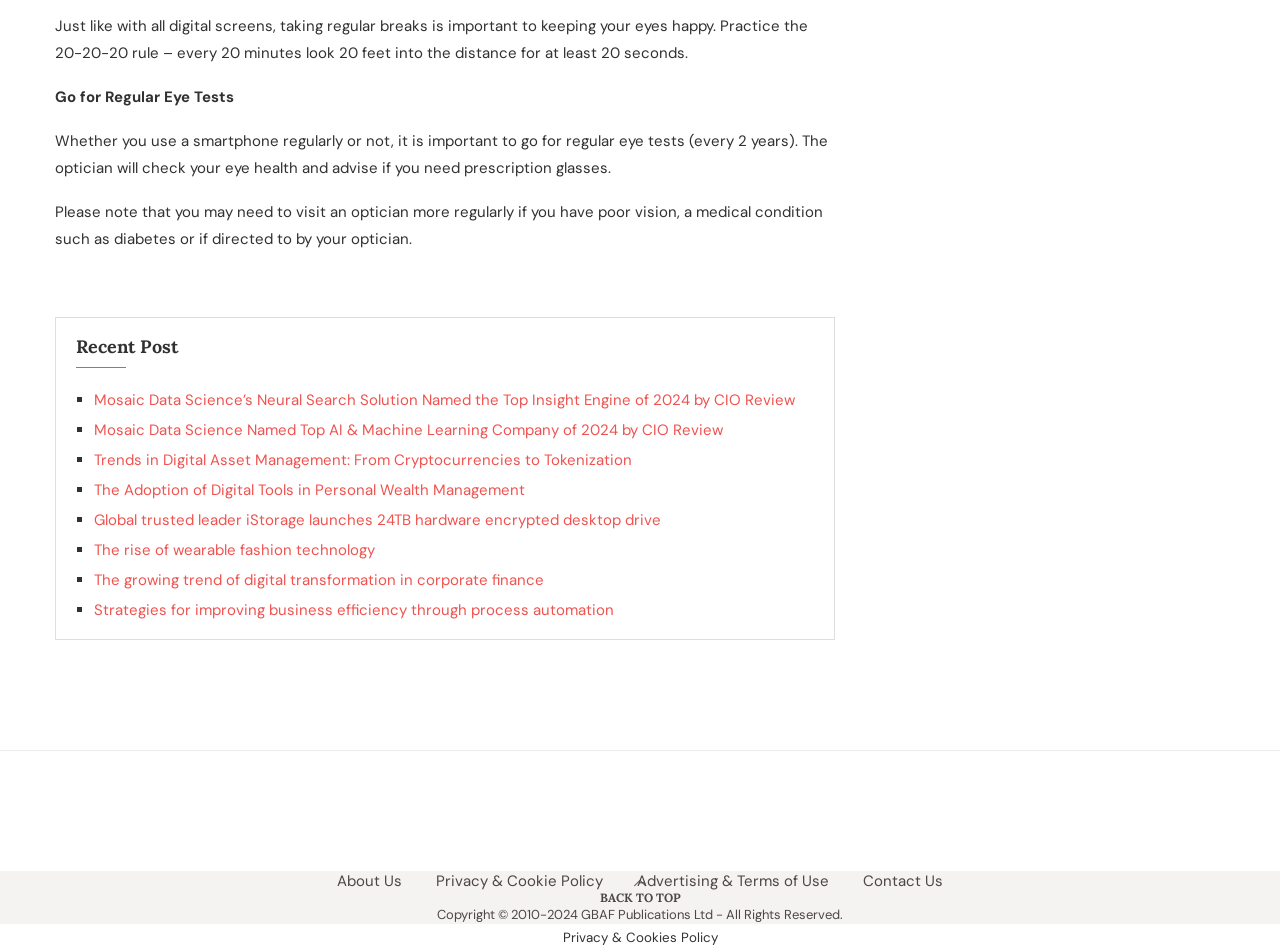Find the bounding box coordinates of the element you need to click on to perform this action: 'Read about Mosaic Data Science’s Neural Search Solution'. The coordinates should be represented by four float values between 0 and 1, in the format [left, top, right, bottom].

[0.073, 0.41, 0.621, 0.431]